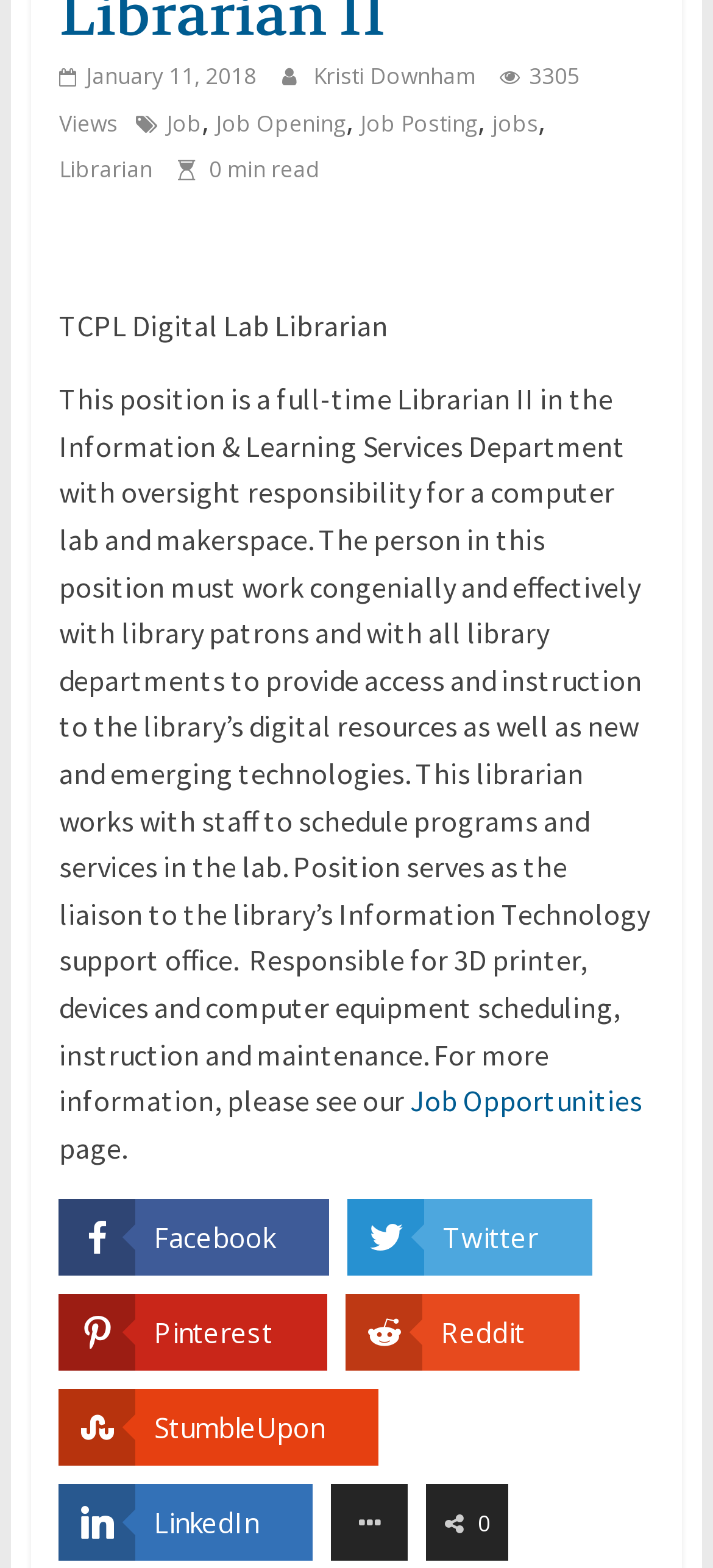Identify the bounding box coordinates of the clickable region to carry out the given instruction: "Learn about facilities".

None